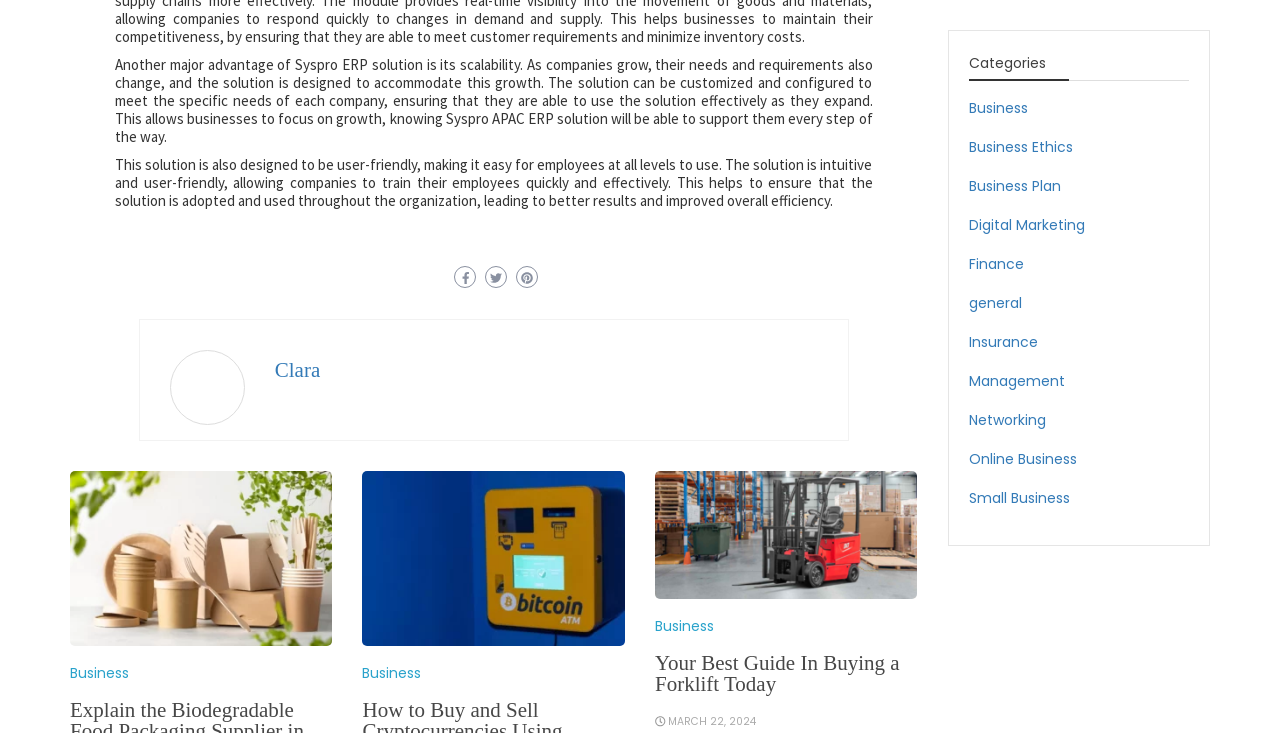Please provide a comprehensive answer to the question based on the screenshot: What is the date mentioned at the bottom of the webpage?

The webpage has a link at the bottom with the text 'MARCH 22, 2024', which suggests that this is a date mentioned on the webpage.